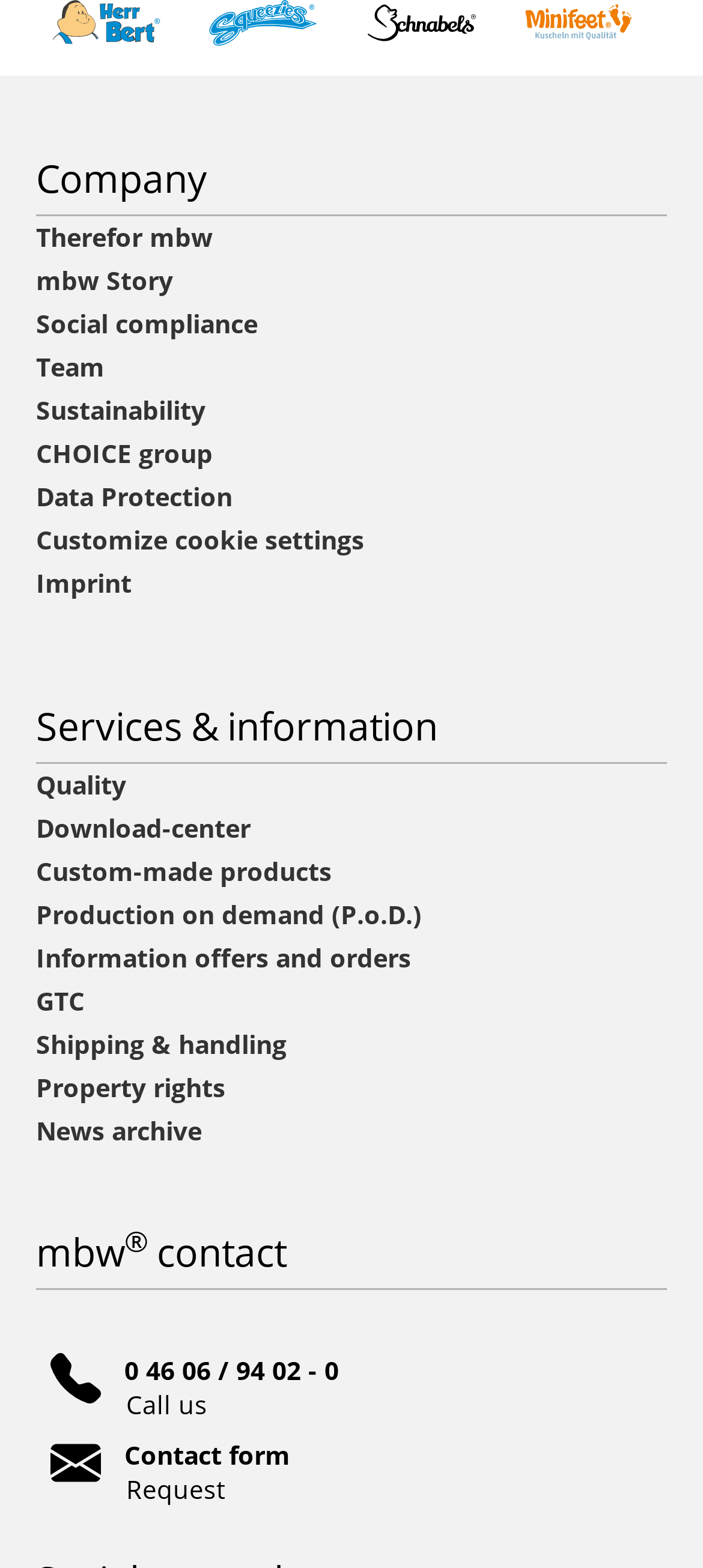Based on the element description Download-center, identify the bounding box coordinates for the UI element. The coordinates should be in the format (top-left x, top-left y, bottom-right x, bottom-right y) and within the 0 to 1 range.

[0.051, 0.517, 0.356, 0.538]